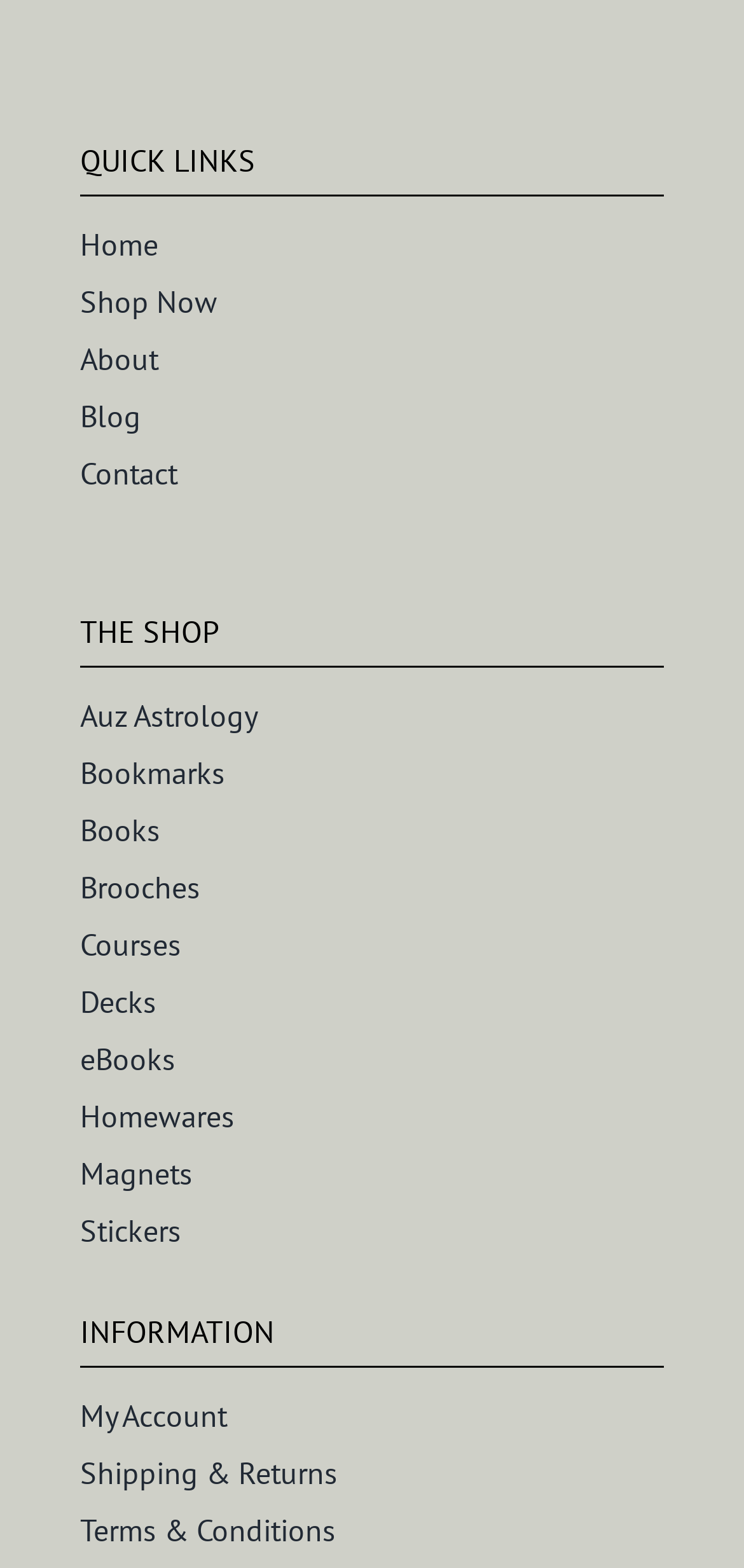What is the last link in the Quick Links section?
Refer to the screenshot and respond with a concise word or phrase.

Contact